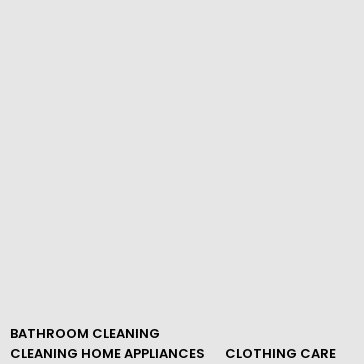Elaborate on the contents of the image in a comprehensive manner.

The image is associated with an article titled "What to Wear at Gymnastics," suggesting a focus on appropriate attire for gymnastics practice or competitions. The layout indicates that it is part of a section featuring various cleaning topics, such as bathroom cleaning and appliance maintenance. This contextual placement signifies an overarching theme of health and fitness, as well as personal care, connecting the importance of suitable clothing in enhancing performance in gymnastics. The image highlights the relevance of the article, catering to readers interested in both sports and practical guidance for their workout routines.